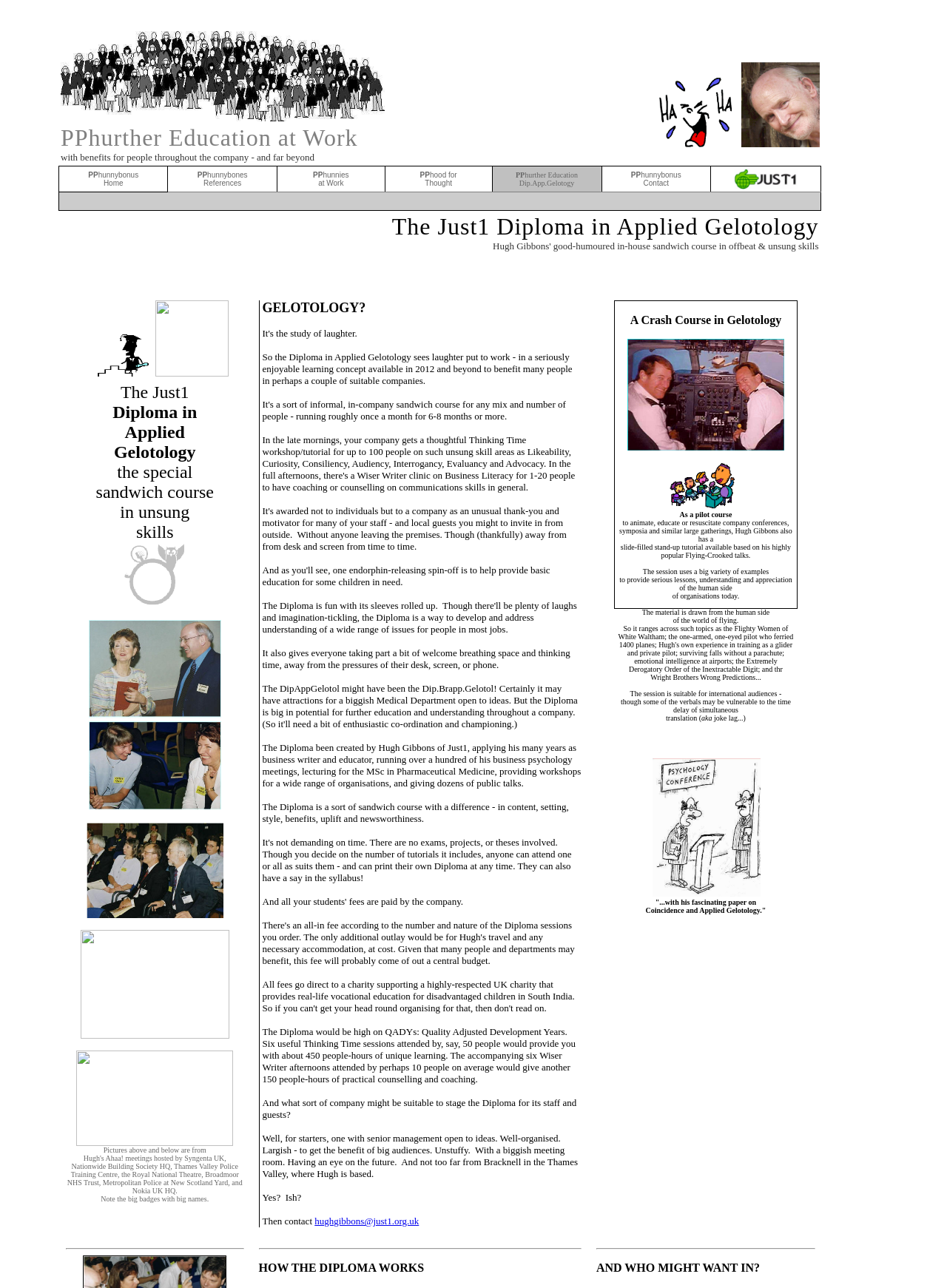Bounding box coordinates must be specified in the format (top-left x, top-left y, bottom-right x, bottom-right y). All values should be floating point numbers between 0 and 1. What are the bounding box coordinates of the UI element described as: PPhood for Thought

[0.443, 0.133, 0.483, 0.145]